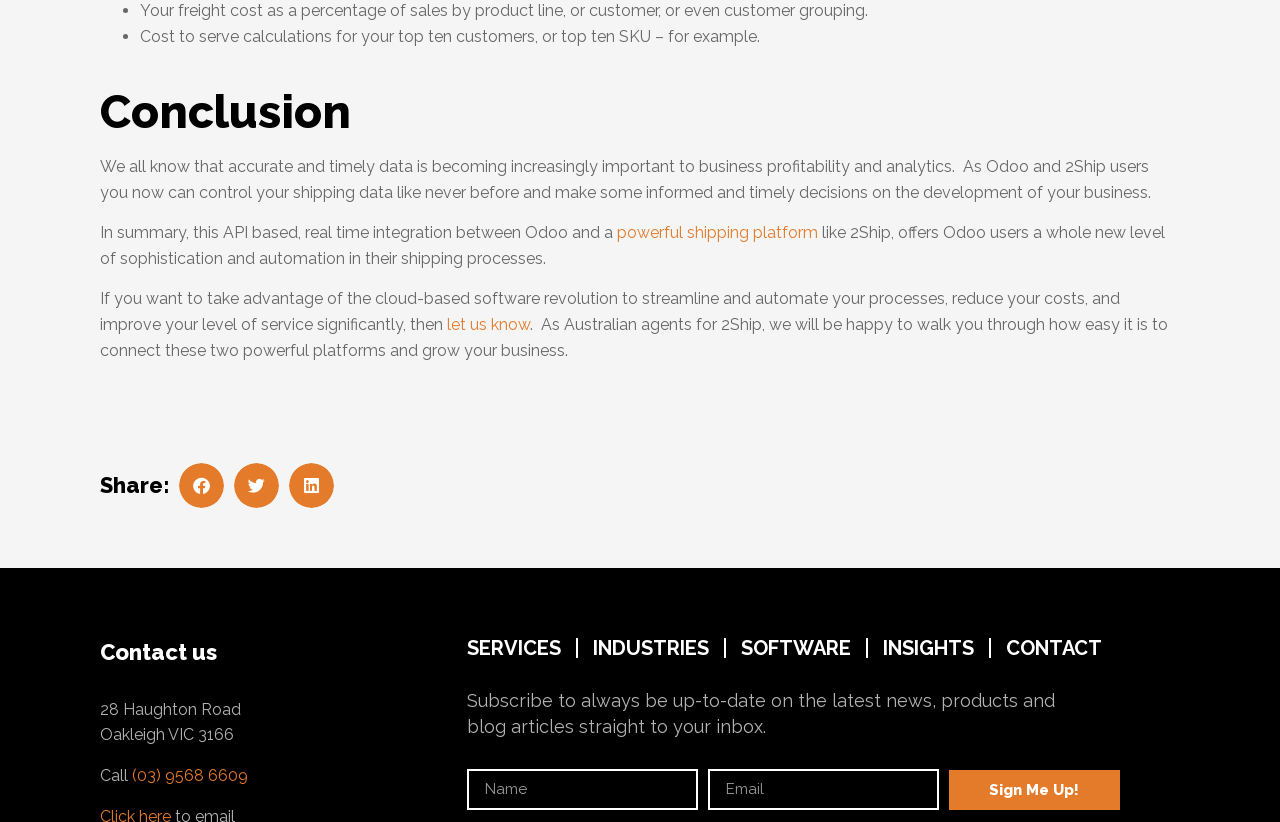What is the main topic of the webpage?
Refer to the image and provide a one-word or short phrase answer.

Odoo and 2Ship integration